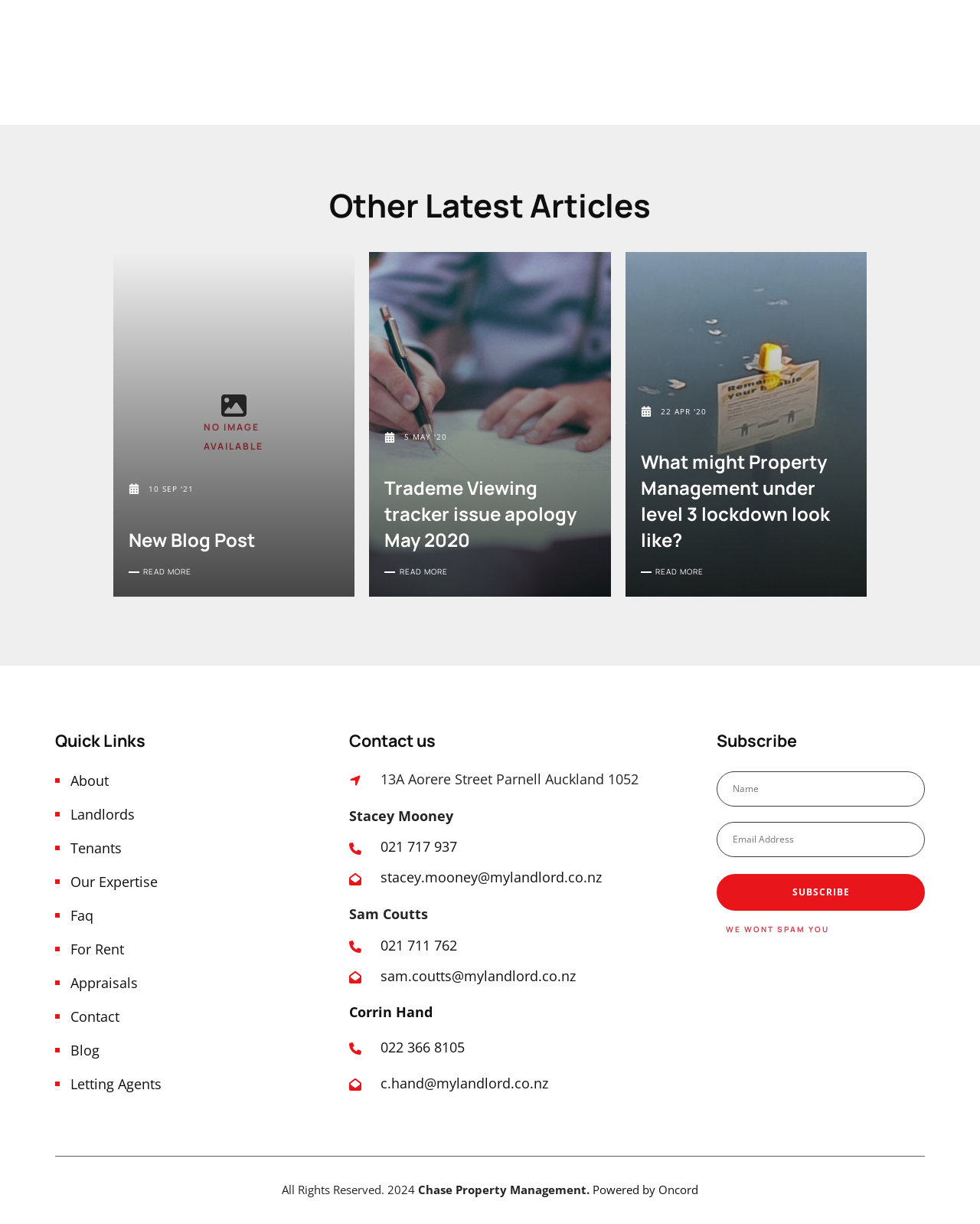Please identify the bounding box coordinates of the clickable area that will fulfill the following instruction: "View the 'Blog' page". The coordinates should be in the format of four float numbers between 0 and 1, i.e., [left, top, right, bottom].

[0.056, 0.85, 0.102, 0.865]